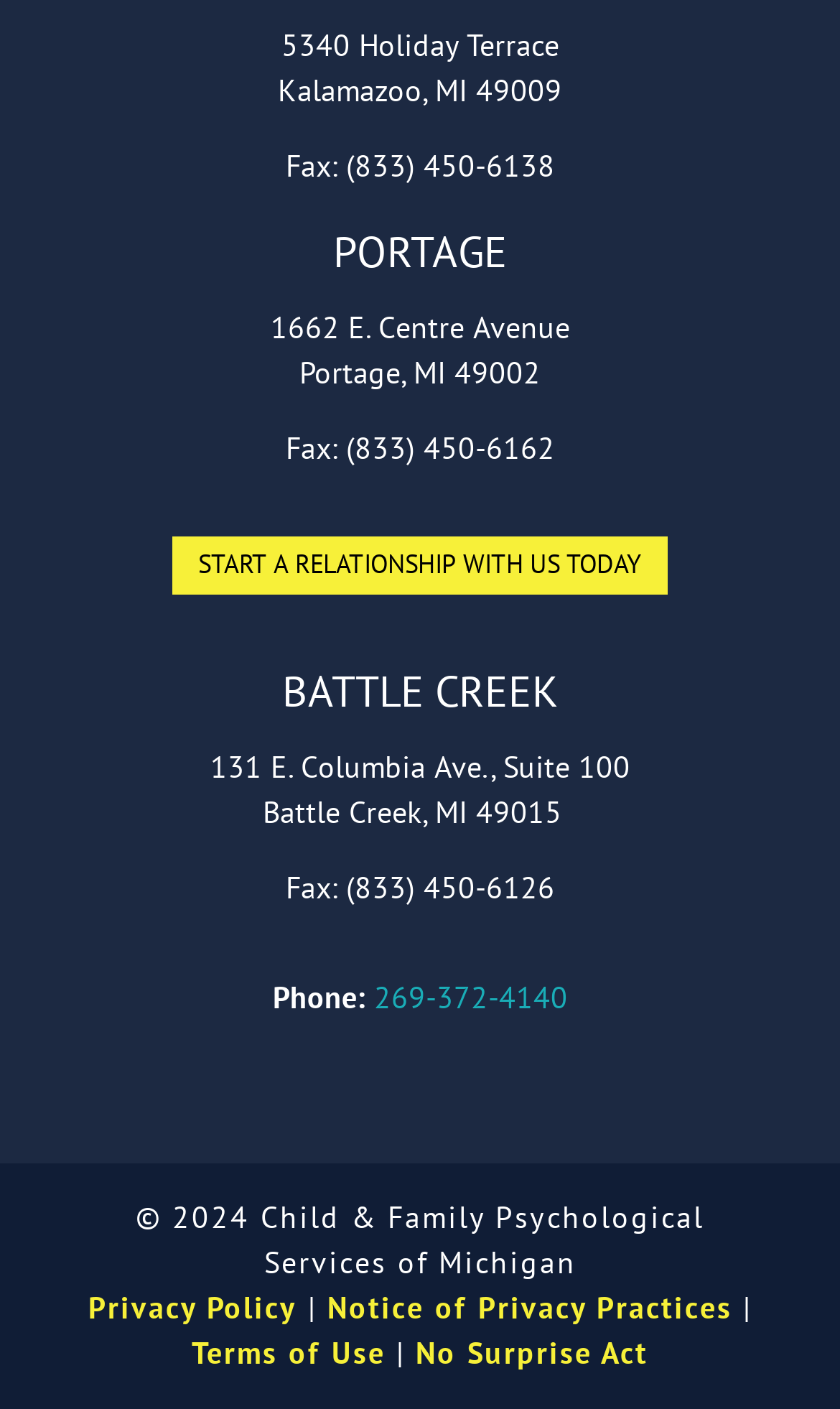Refer to the image and provide a thorough answer to this question:
How many locations are listed on this webpage?

I counted the number of addresses listed on the webpage, which are 5340 Holiday Terrace, 1662 E. Centre Avenue, and 131 E. Columbia Ave., Suite 100. These addresses correspond to three different locations.